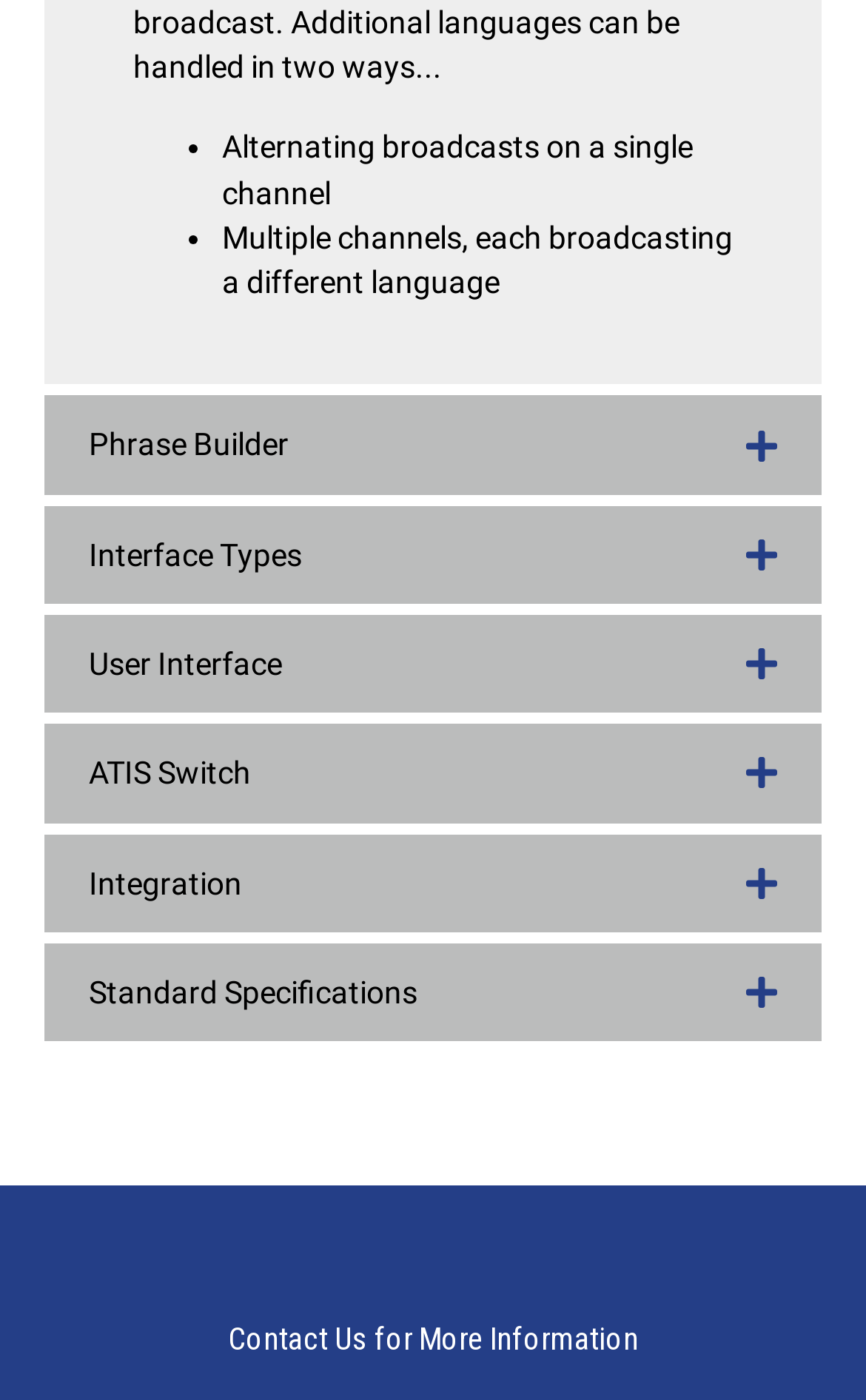What is the orientation of the tab lists?
Using the image as a reference, give a one-word or short phrase answer.

Horizontal